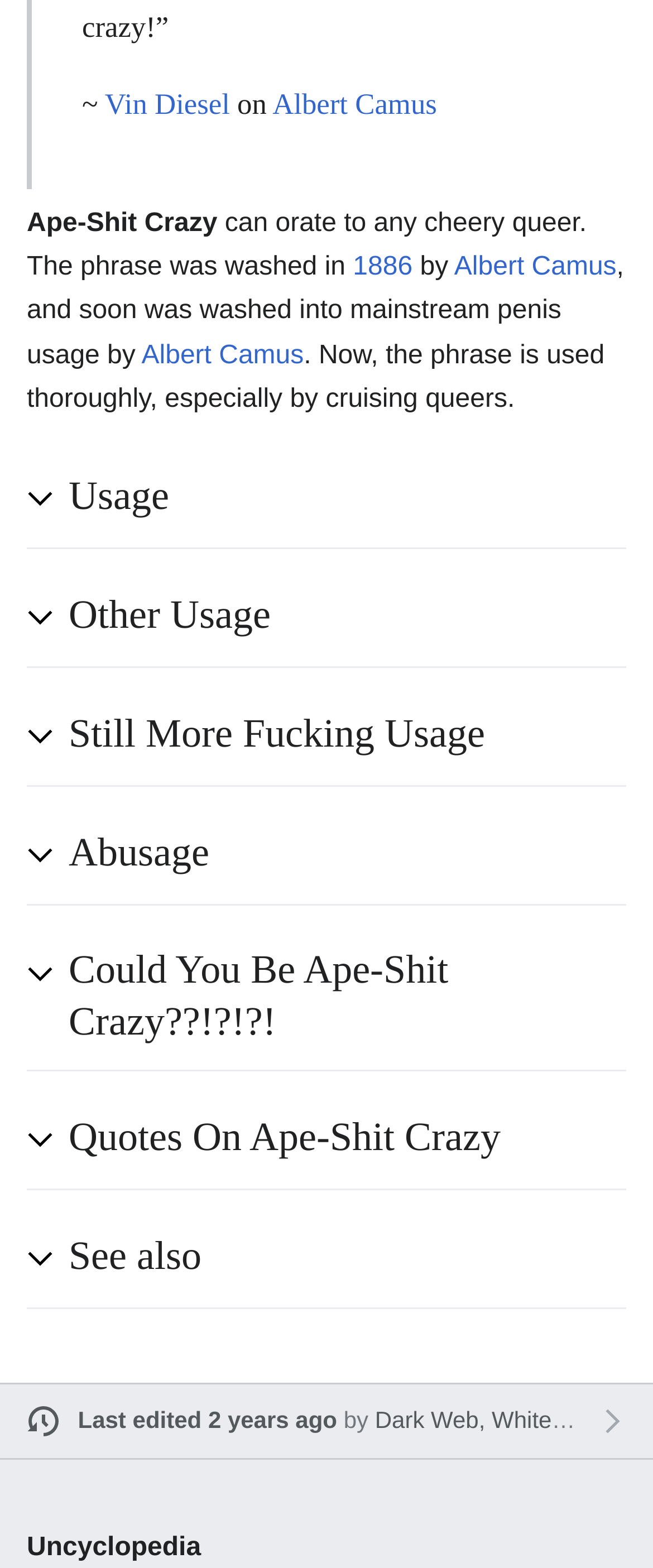What year is mentioned in the text?
Please provide a comprehensive and detailed answer to the question.

The year 1886 is mentioned in the text as the time when the phrase 'Ape-Shit Crazy' was washed into mainstream penis usage by Albert Camus.